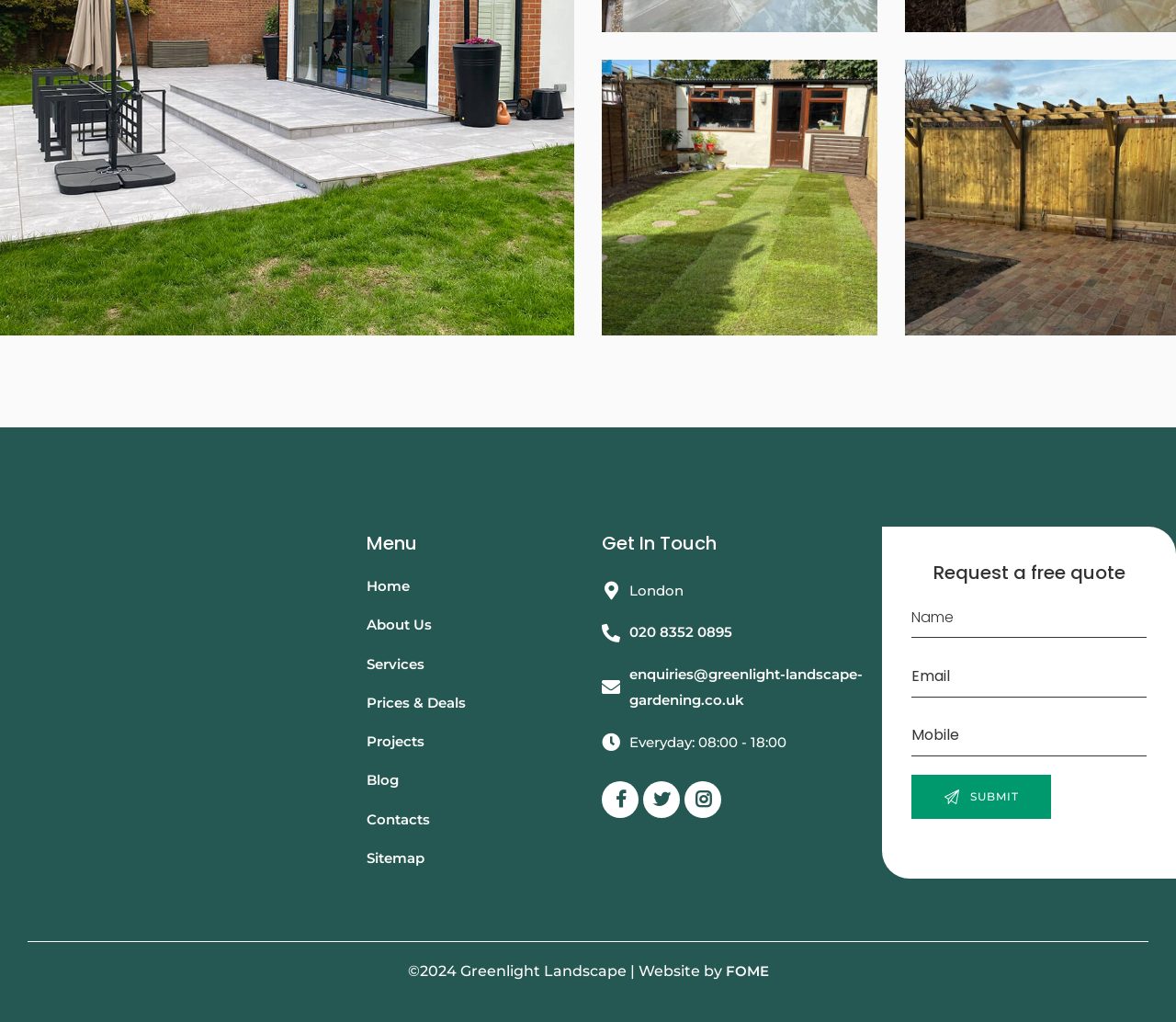What is the purpose of the form?
Refer to the image and provide a concise answer in one word or phrase.

Request a free quote